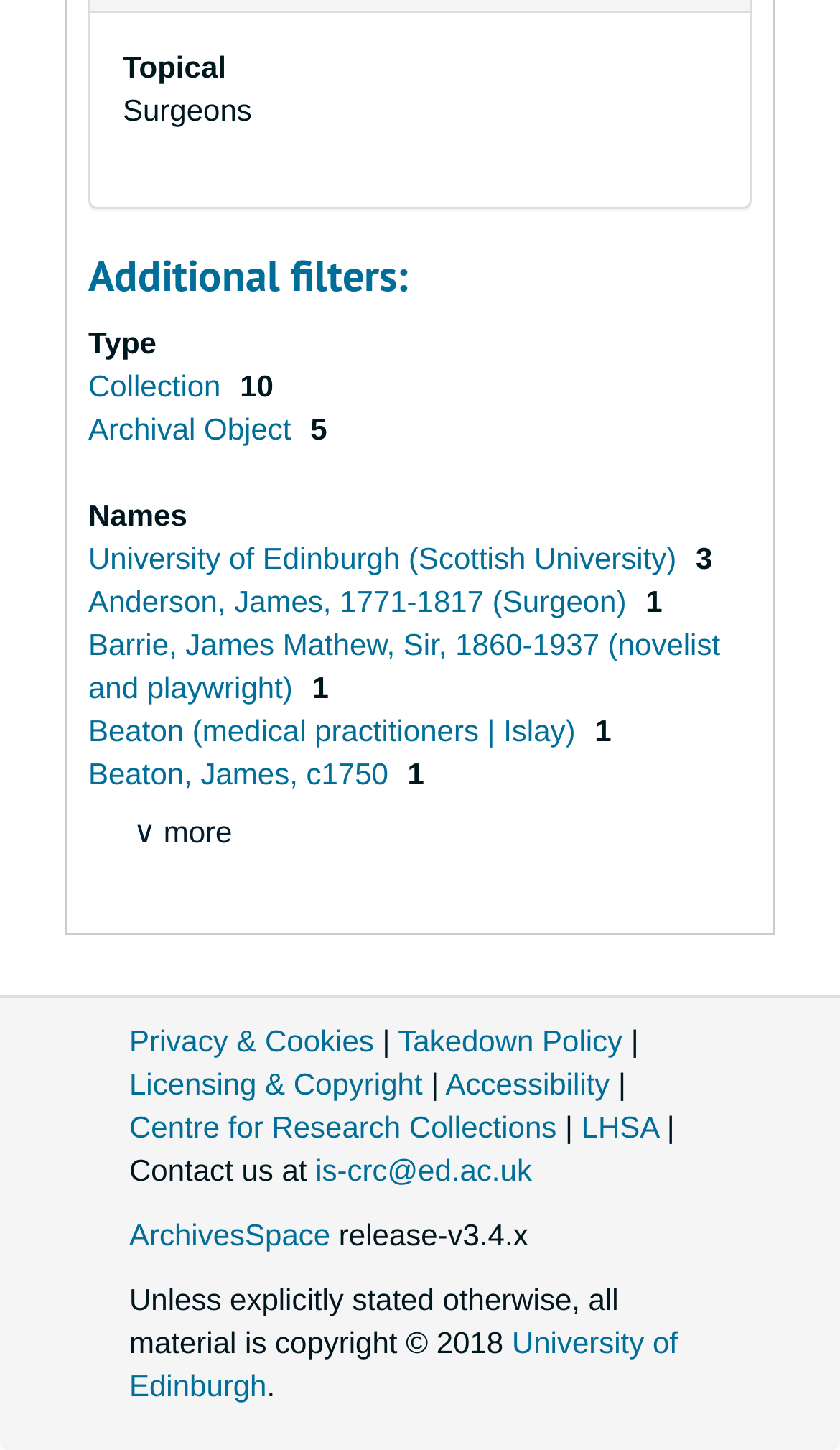Respond with a single word or phrase to the following question: What is the email address to contact?

is-crc@ed.ac.uk